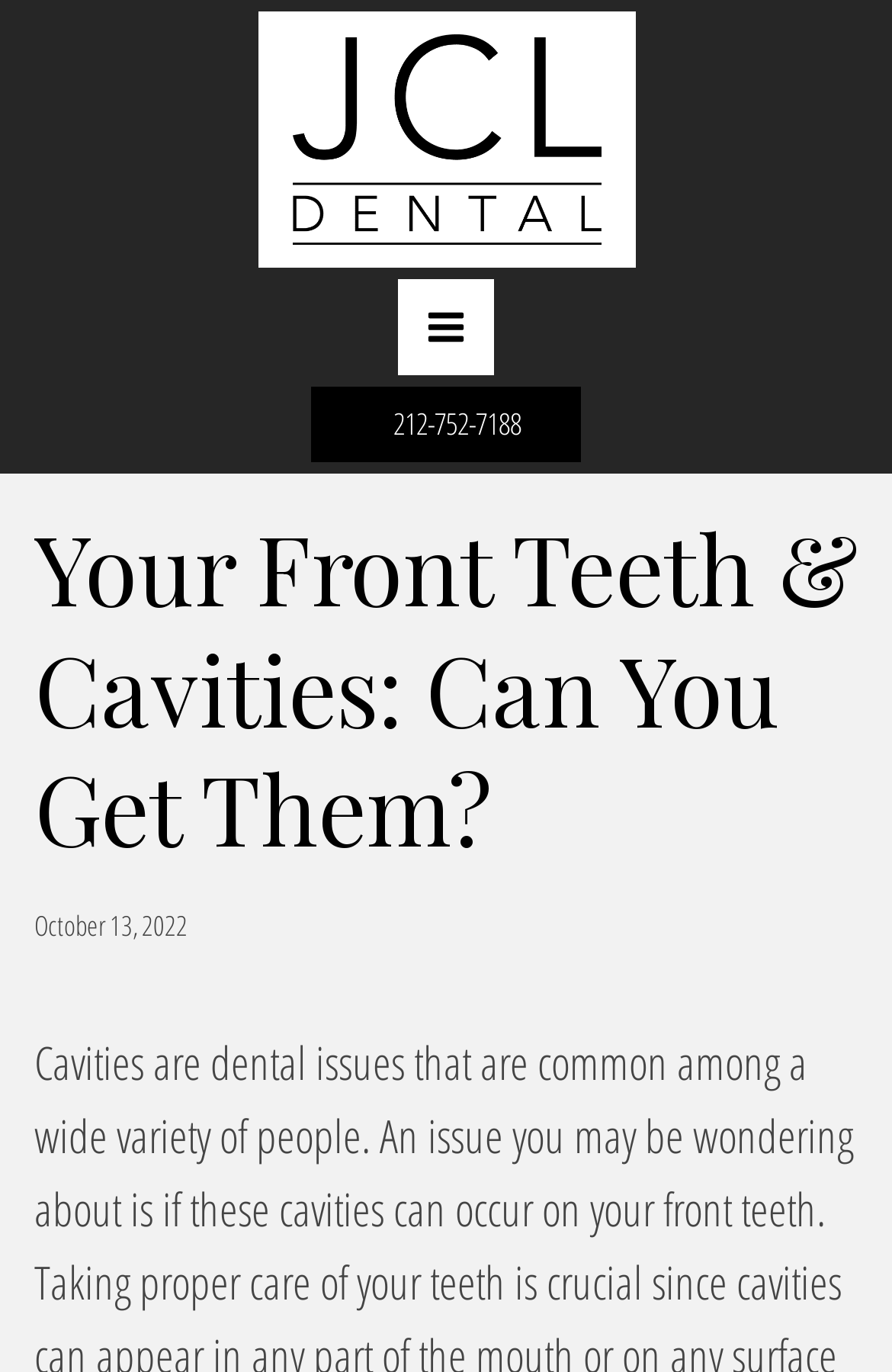What is the name of the dental clinic?
Please provide a single word or phrase as your answer based on the screenshot.

JCL Dental